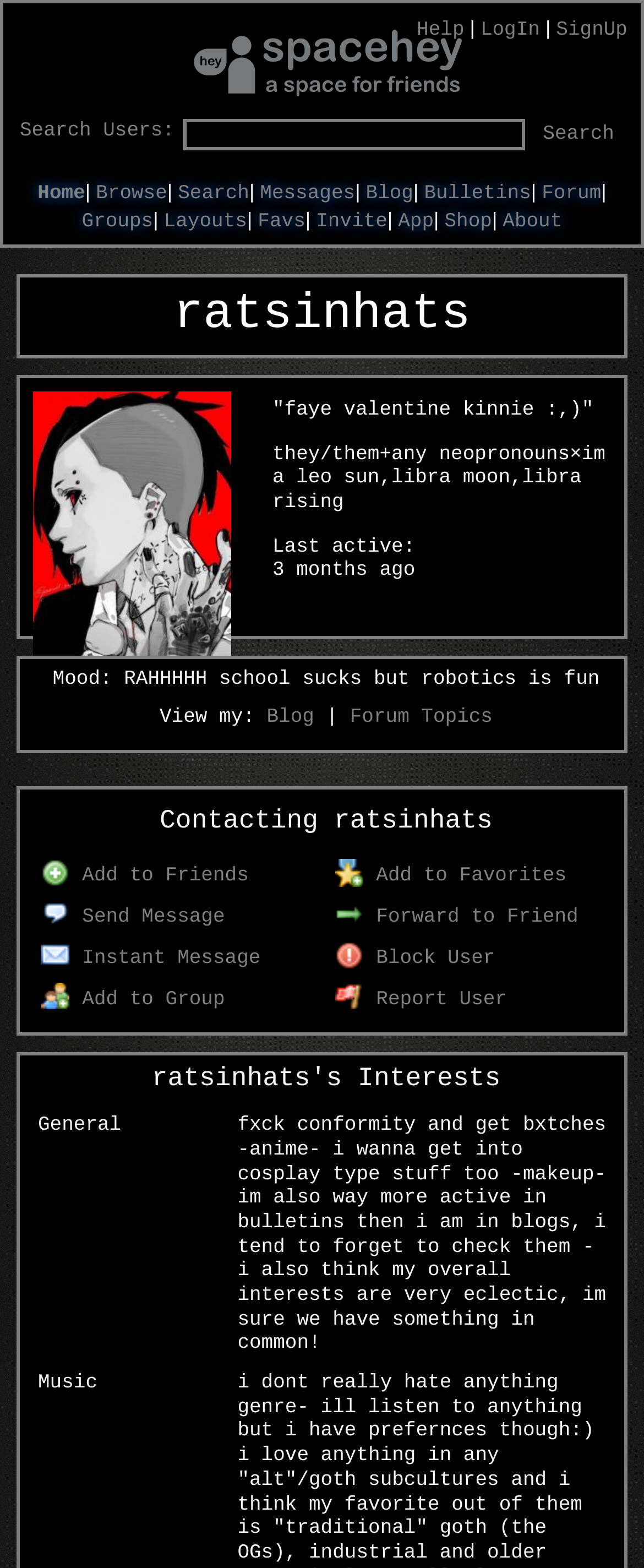Describe every aspect of the webpage in a detailed manner.

This webpage appears to be a user profile page on a social networking site called SpaceHey. At the top of the page, there is a navigation bar with links to various sections of the site, including "Help", "LogIn", "SignUp", and "Home". Below the navigation bar, there is a search bar with a button to search for users.

The main content of the page is dedicated to the user's profile, which includes their profile picture, name, and bio. The user's name, "ratsinhats", is displayed in a large font at the top of the profile section. Below the name, there is a brief bio that describes the user as a "16 vampyre goth" who is interested in various things, including anime and makeup.

The profile section also includes information about the user's last activity, which is displayed as "3 months ago". There is also a section for the user's mood, which is currently set to "RAHHHHH school sucks but robotics is fun".

Below the profile information, there are several links to the user's blog, forum topics, and other sections of their profile. There is also a section for contacting the user, which includes links to add them as a friend, send them a message, or block them.

The page also includes a section for the user's interests, which is divided into several categories, including "General". The user has written a brief description of their interests, which includes their dislike of conformity and their interest in anime, makeup, and cosplay.

Overall, the page is dedicated to showcasing the user's personality and interests, and provides links to various sections of their profile and ways to contact them.